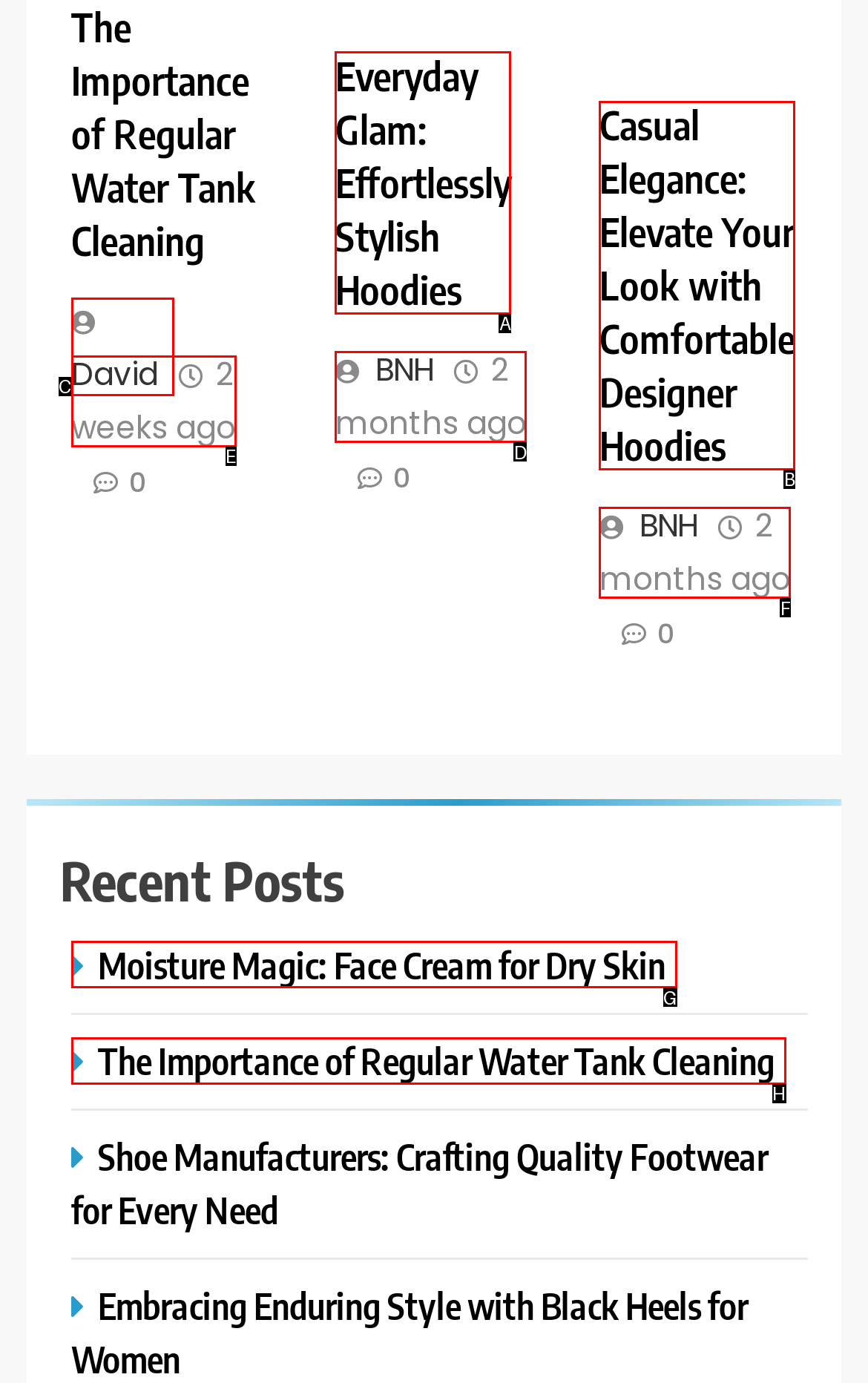Based on the given description: Introduction to Masqlaseen, identify the correct option and provide the corresponding letter from the given choices directly.

None